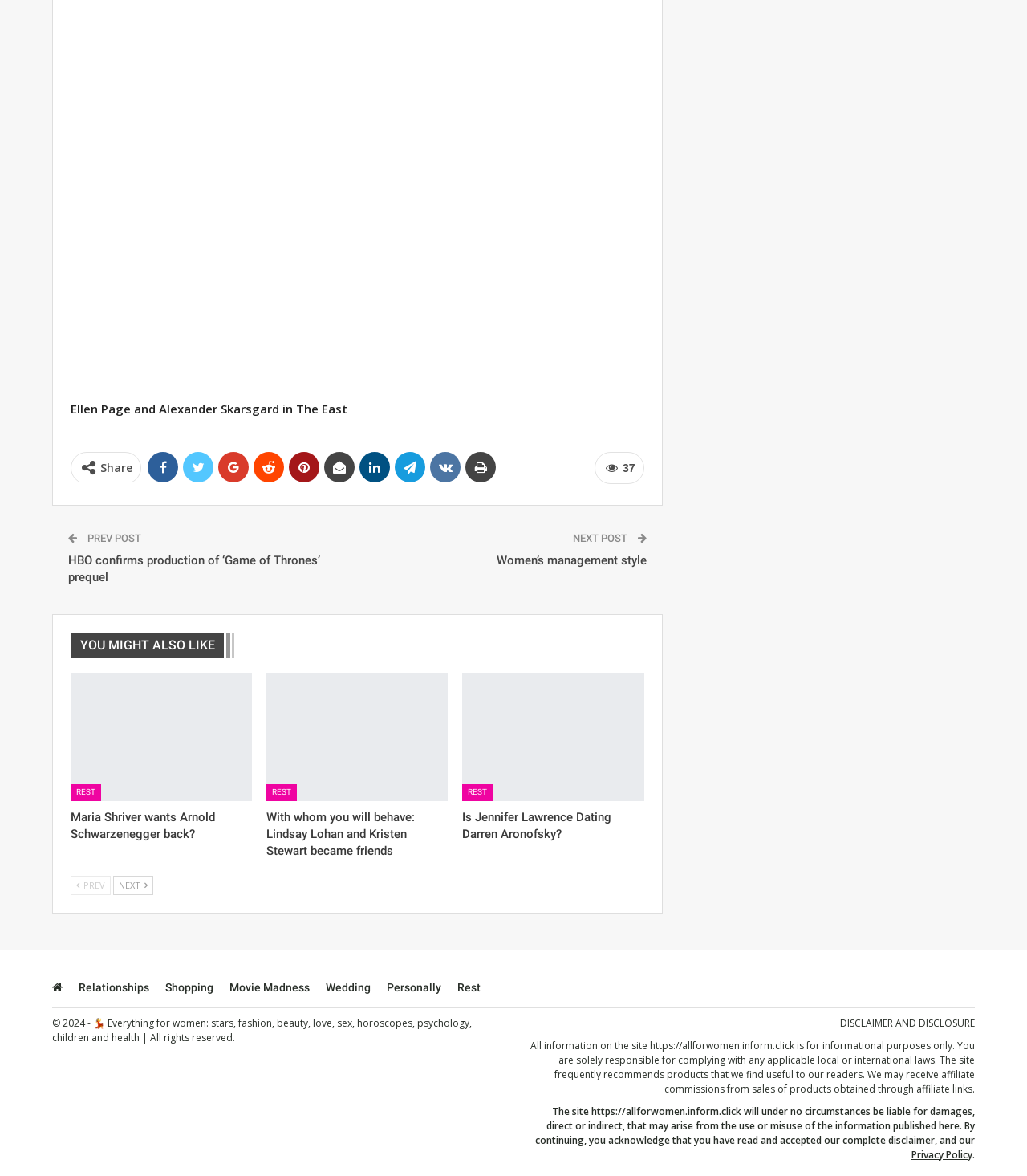Determine the bounding box coordinates of the element's region needed to click to follow the instruction: "Go to the previous post". Provide these coordinates as four float numbers between 0 and 1, formatted as [left, top, right, bottom].

[0.083, 0.452, 0.138, 0.463]